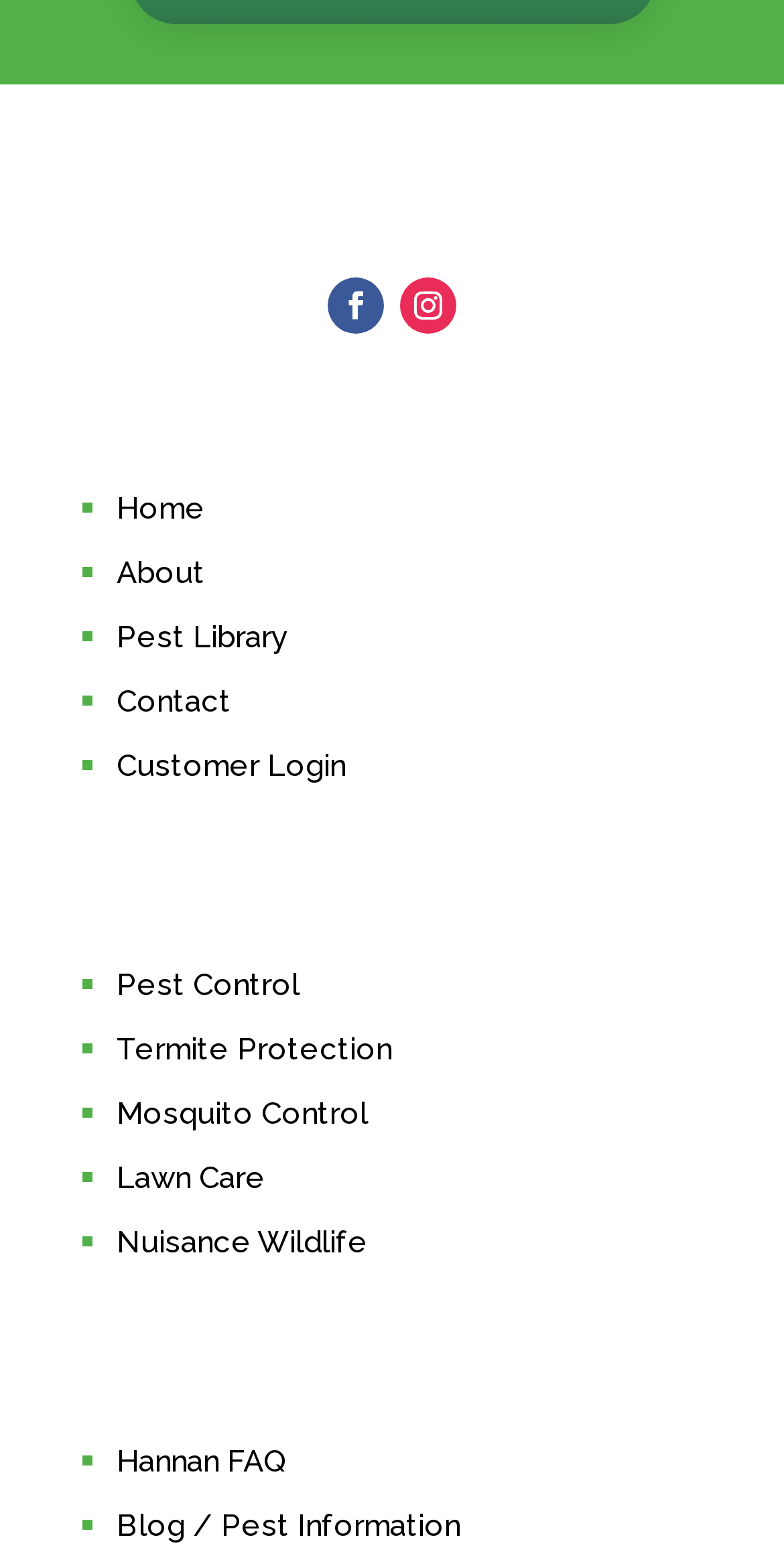Locate the bounding box coordinates of the clickable area to execute the instruction: "Read the Hannan FAQ". Provide the coordinates as four float numbers between 0 and 1, represented as [left, top, right, bottom].

[0.149, 0.923, 0.367, 0.946]